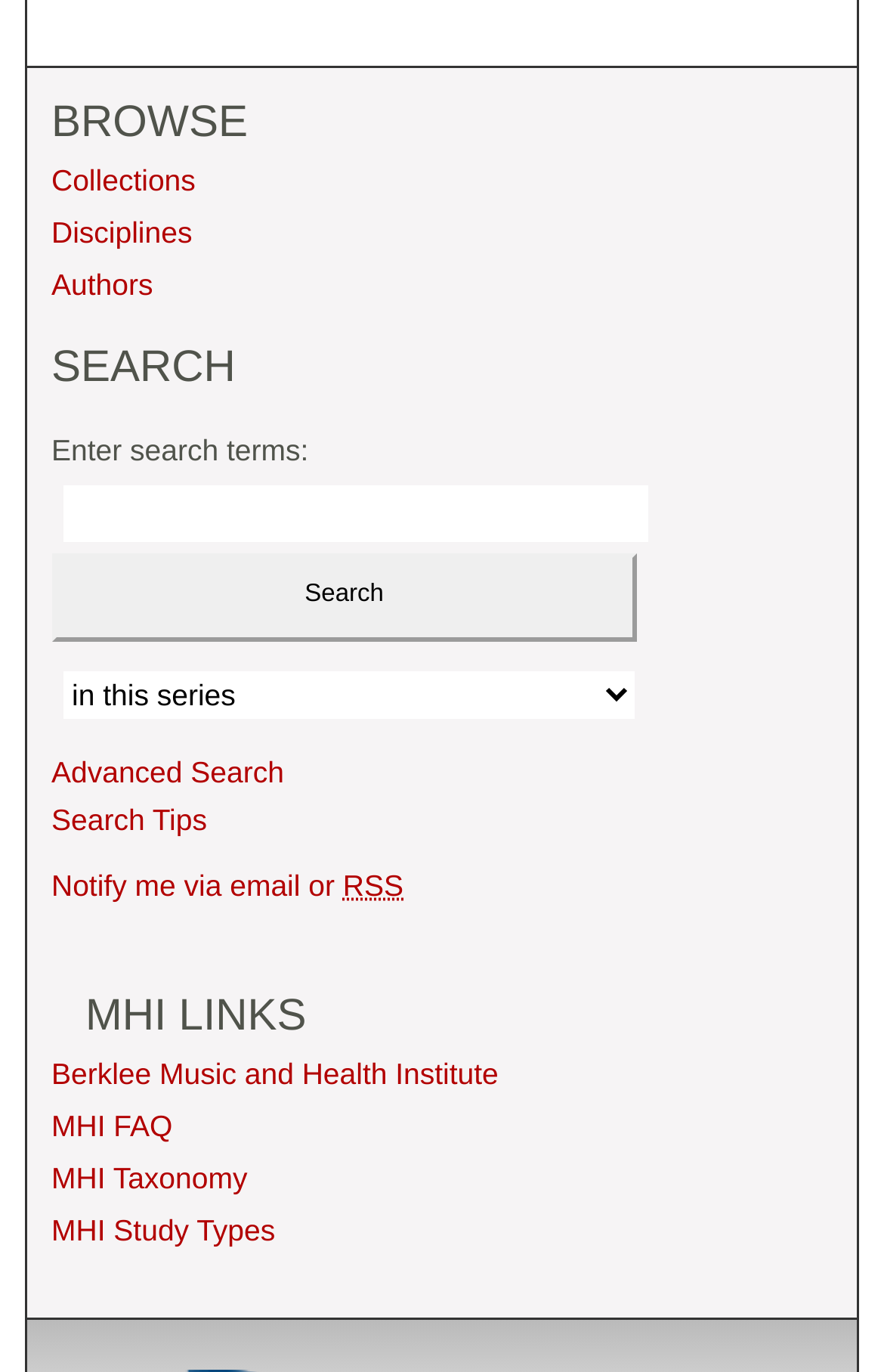Please respond to the question with a concise word or phrase:
What are the main categories for browsing?

Collections, Disciplines, Authors